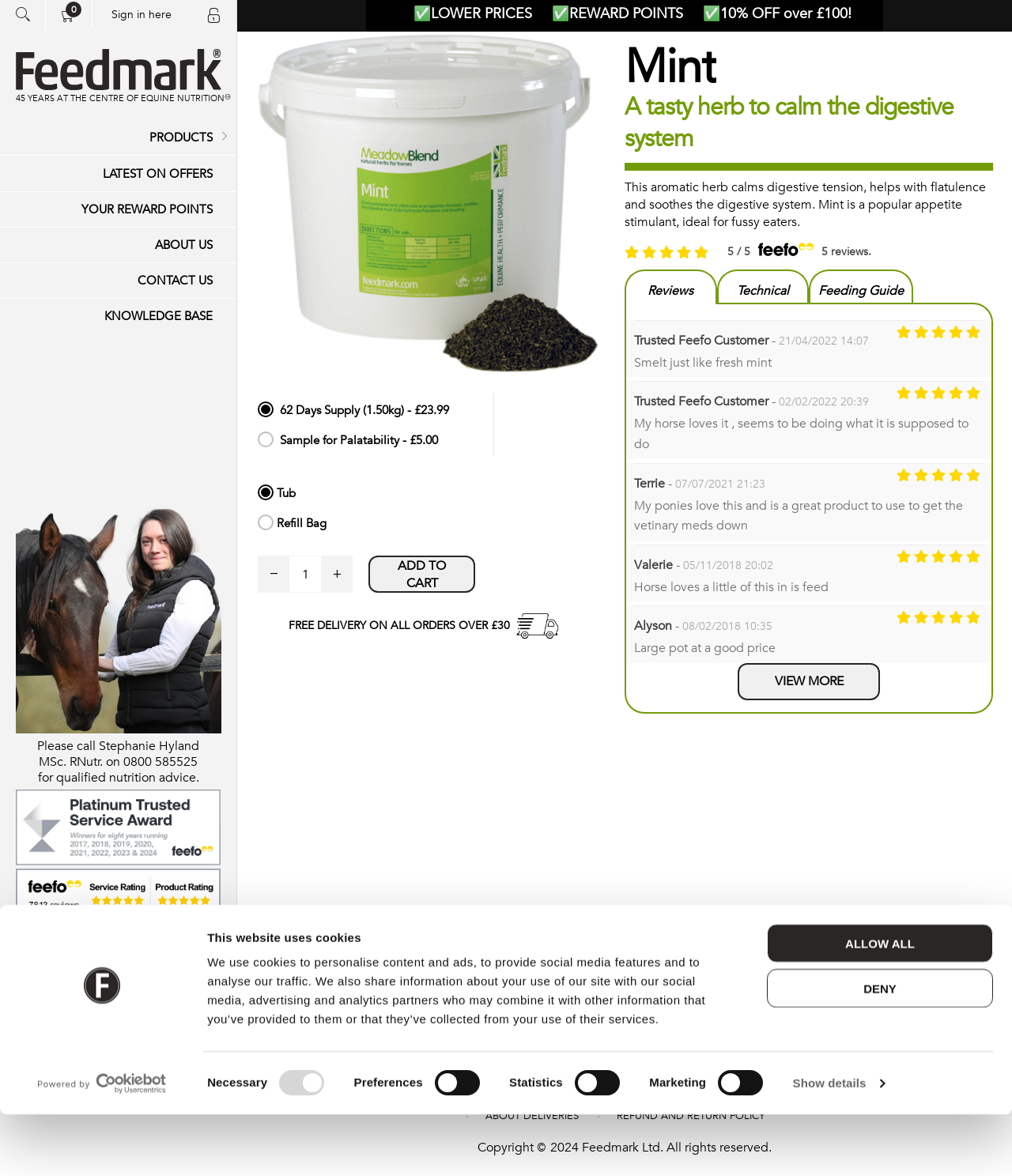Please indicate the bounding box coordinates for the clickable area to complete the following task: "Open search". The coordinates should be specified as four float numbers between 0 and 1, i.e., [left, top, right, bottom].

[0.0, 0.0, 0.045, 0.025]